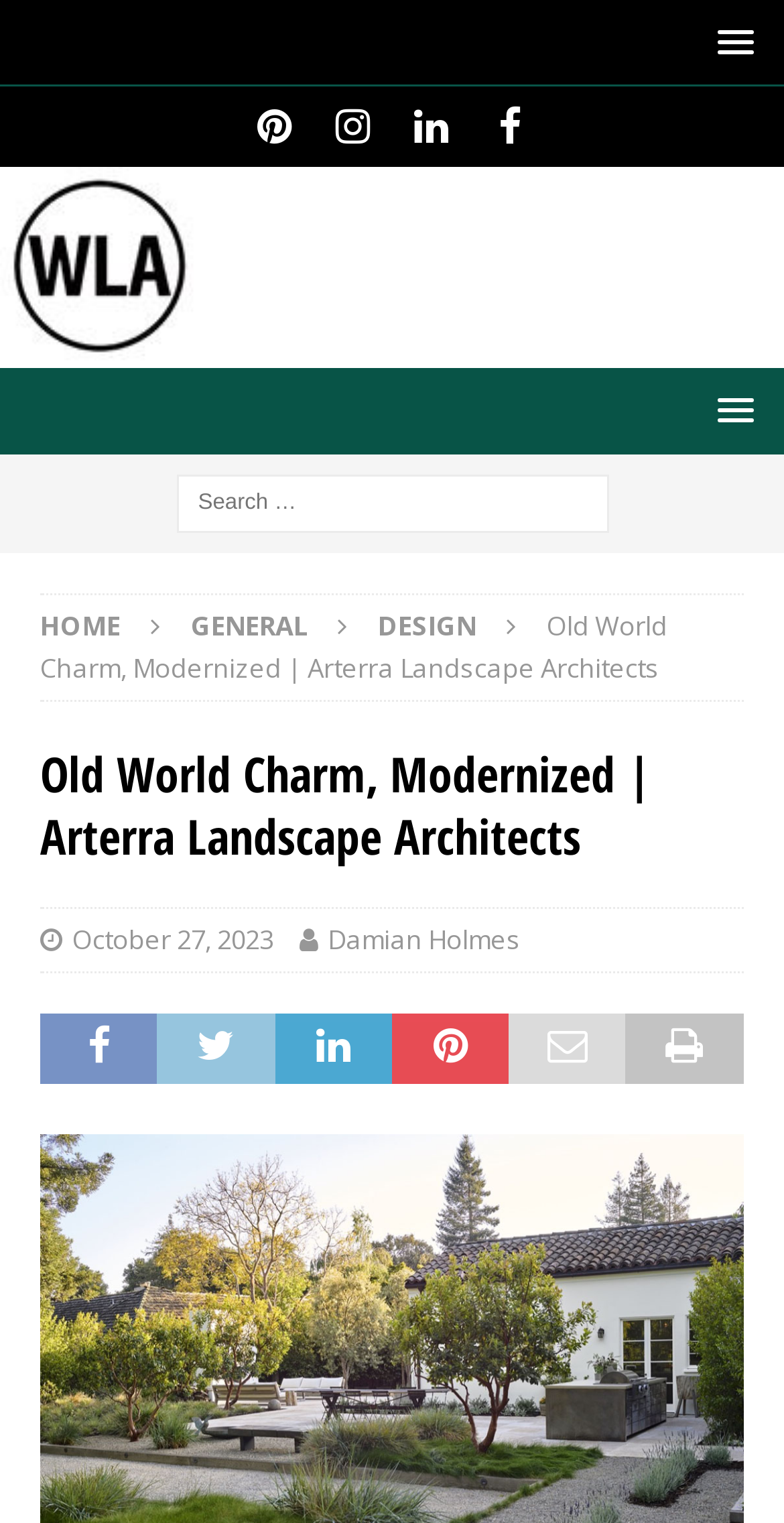Please determine the bounding box coordinates of the section I need to click to accomplish this instruction: "Go to HOME page".

[0.051, 0.399, 0.154, 0.423]